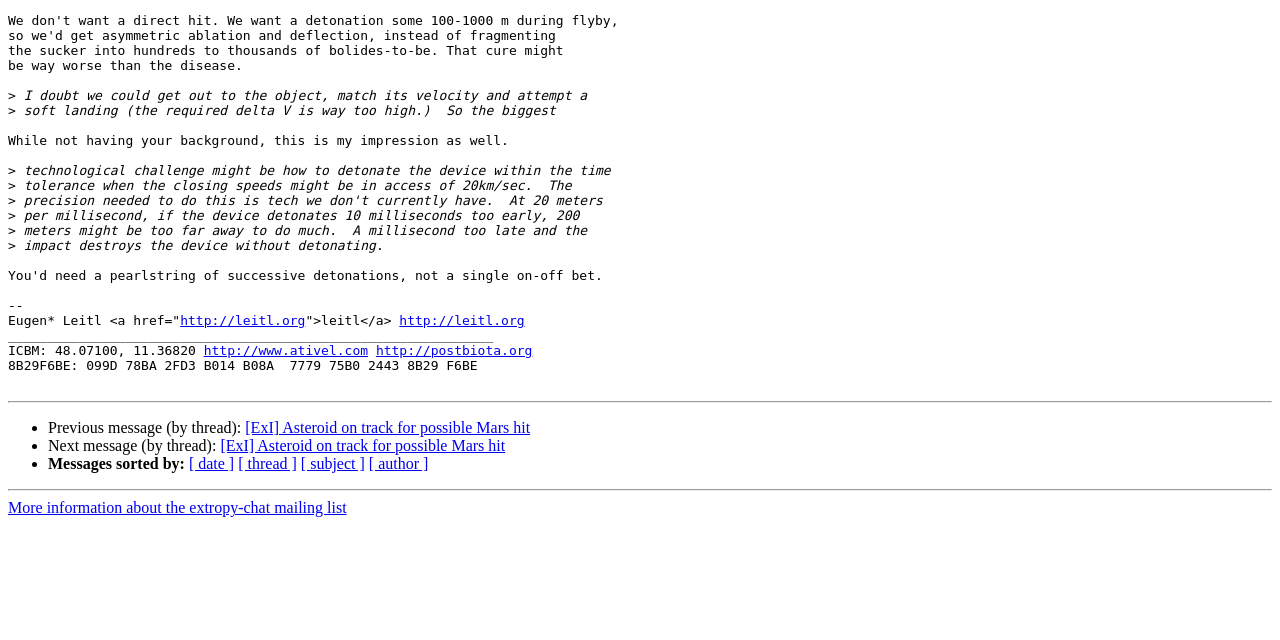Extract the bounding box coordinates for the described element: "http://www.ativel.com". The coordinates should be represented as four float numbers between 0 and 1: [left, top, right, bottom].

[0.159, 0.537, 0.288, 0.56]